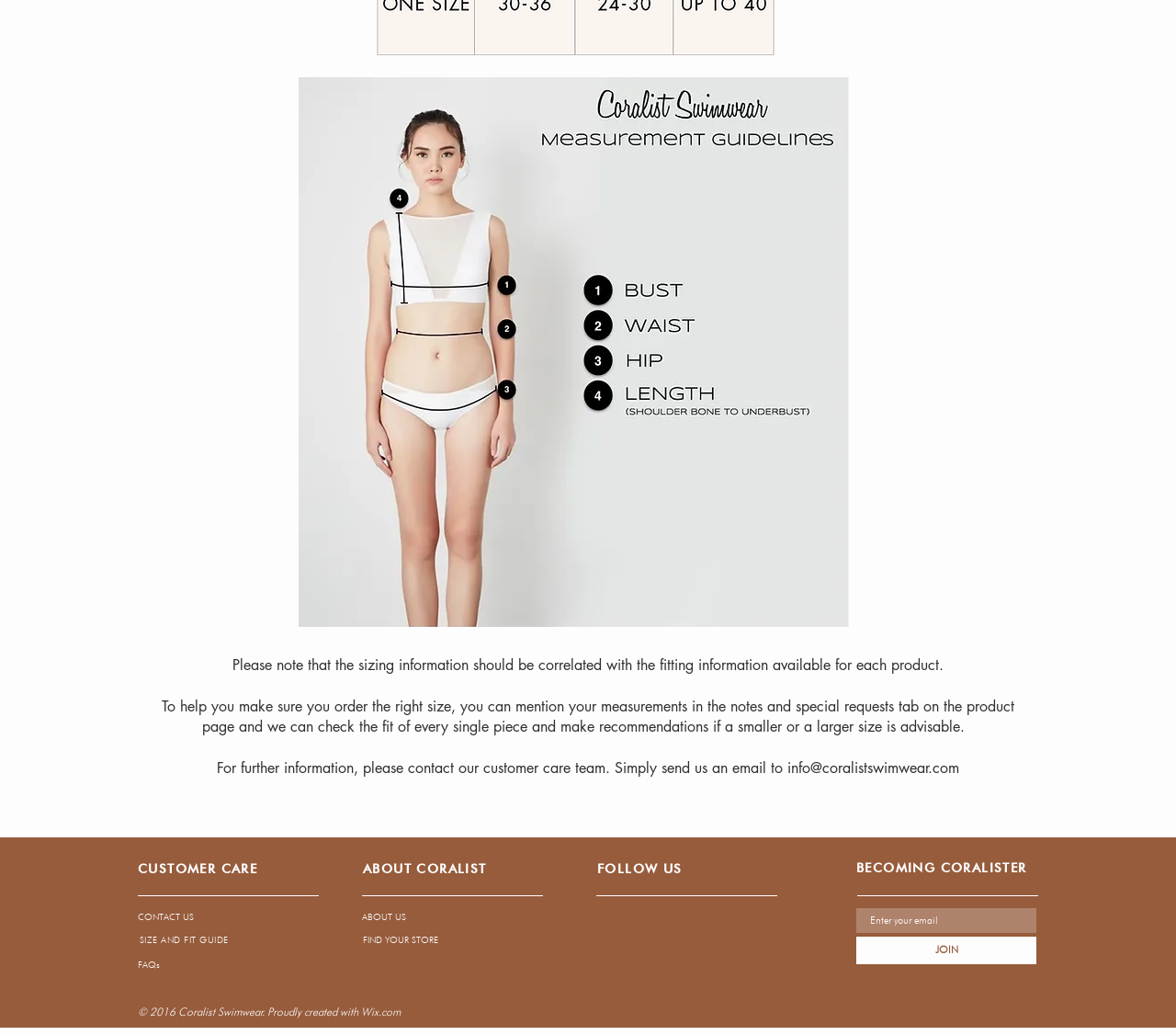Please provide the bounding box coordinates for the element that needs to be clicked to perform the following instruction: "Read about Coralistswimwear". The coordinates should be given as four float numbers between 0 and 1, i.e., [left, top, right, bottom].

[0.308, 0.878, 0.433, 0.892]